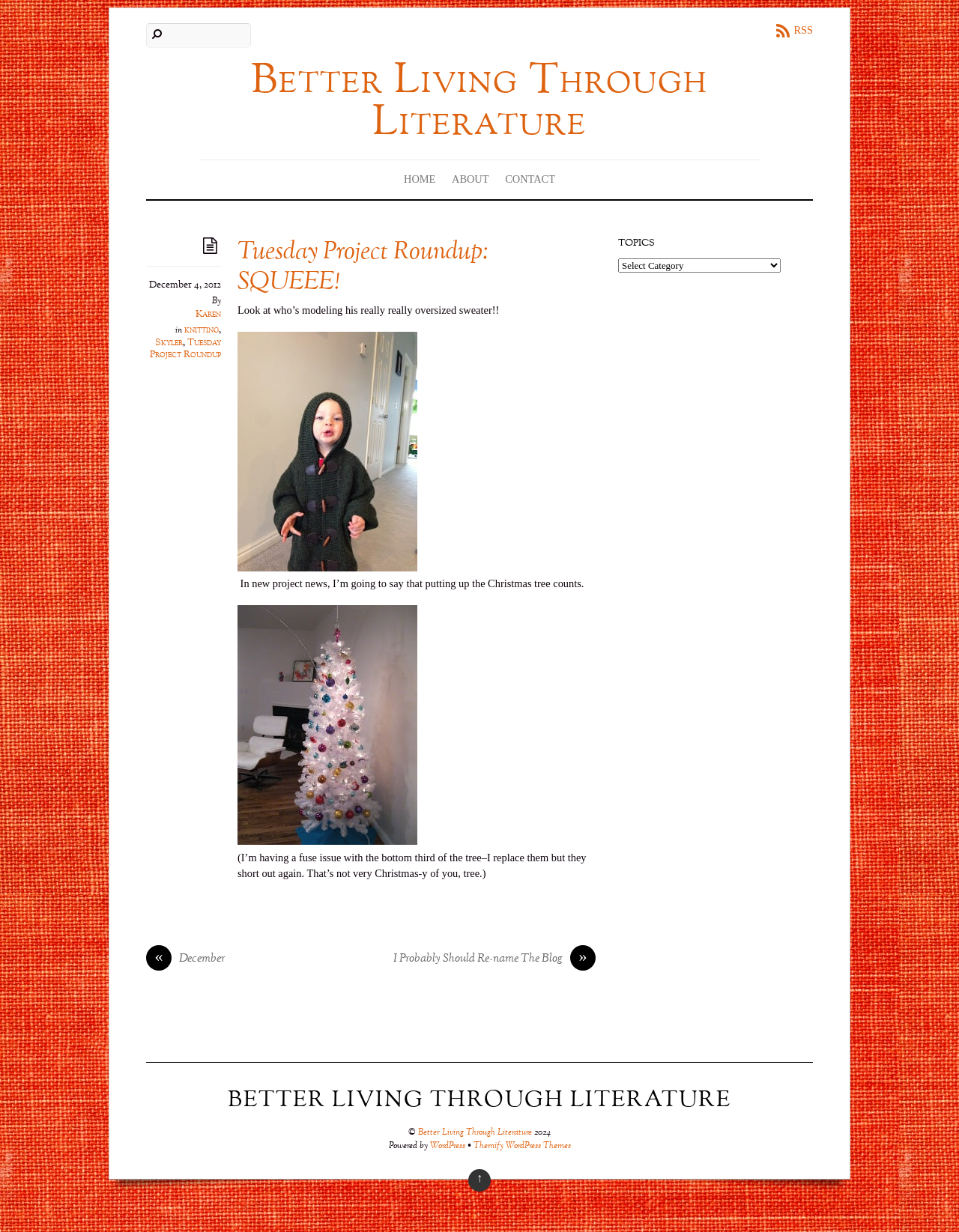Using the information from the screenshot, answer the following question thoroughly:
What is the platform used to power the blog?

I determined the answer by looking at the footer section, where I found a link with the text 'WordPress'. This link suggests that the platform used to power the blog is WordPress.